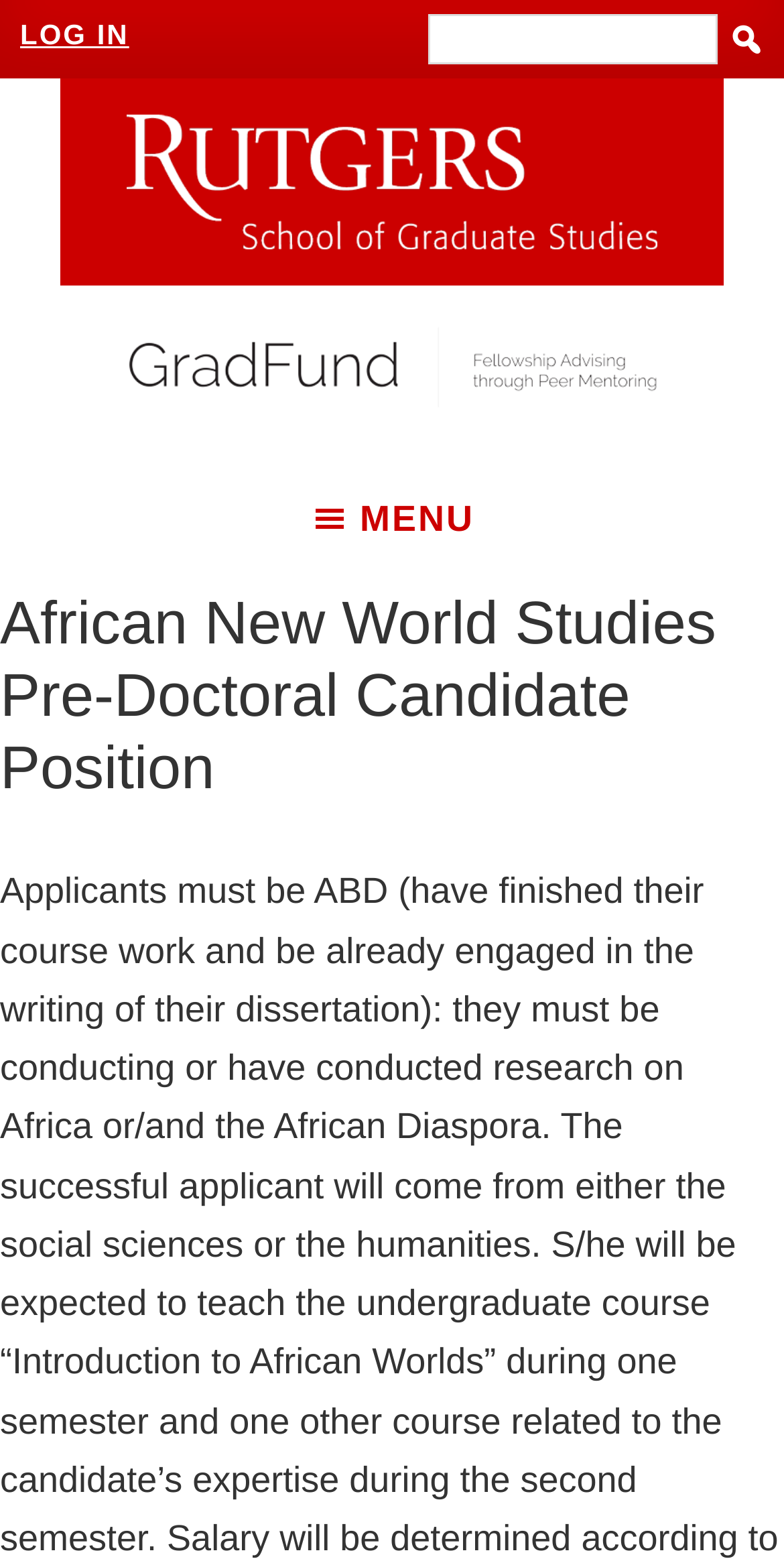What is the purpose of the 'Skip to main content' link?
Please provide a detailed answer to the question.

The 'Skip to main content' link is likely provided for accessibility purposes, allowing users to bypass the navigation menu and jump directly to the main content of the webpage, making it easier for users with disabilities to access the content.